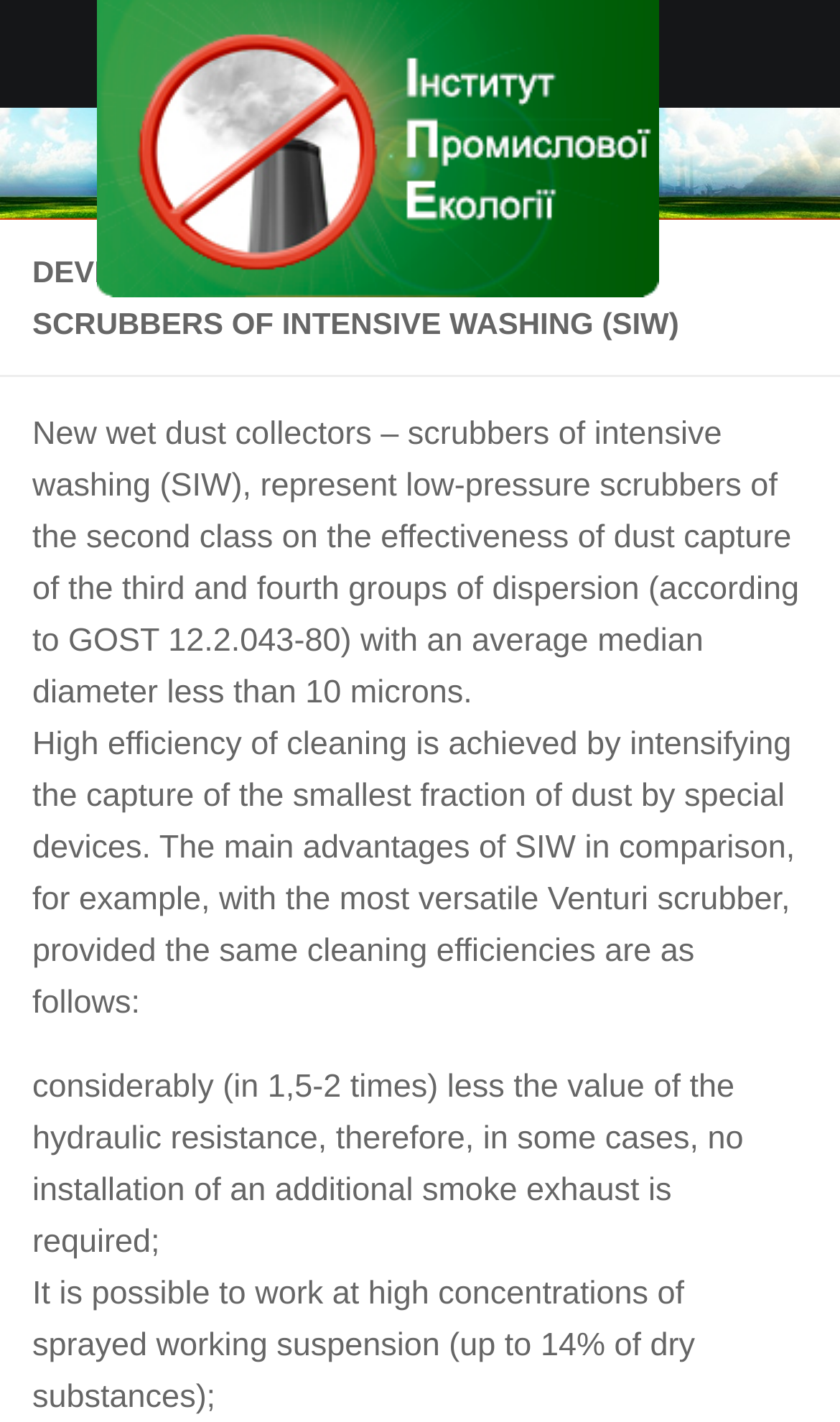Give a comprehensive overview of the webpage, including key elements.

The webpage is about the development and introduction of scrubbers of intensive washing (SIW) by the Institute of Industrial Ecology. At the top, there is a logo image and a link to the main page. Below the logo, there are several links to conferences, including conferences from 2013 to 2021, and a link to contacts. 

To the right of the conferences links, there is a section with the title "Conferences" and another section with the title "Articles". Below the "Articles" title, there is a link to an article about problems of ecology and operation of energy facilities. 

On the left side of the page, there are links to "About the Institute", "Main page", and a language switcher with options for English and Ukrainian. 

The main content of the page is about the development and introduction of scrubbers of intensive washing (SIW). It starts with a heading that matches the title of the page, followed by a paragraph describing what SIW is and its advantages. The text explains that SIW is a type of low-pressure scrubber that can capture dust particles with an average median diameter less than 10 microns. 

The text then lists the advantages of SIW, including its high efficiency of cleaning, lower hydraulic resistance, and ability to work at high concentrations of sprayed working suspension.